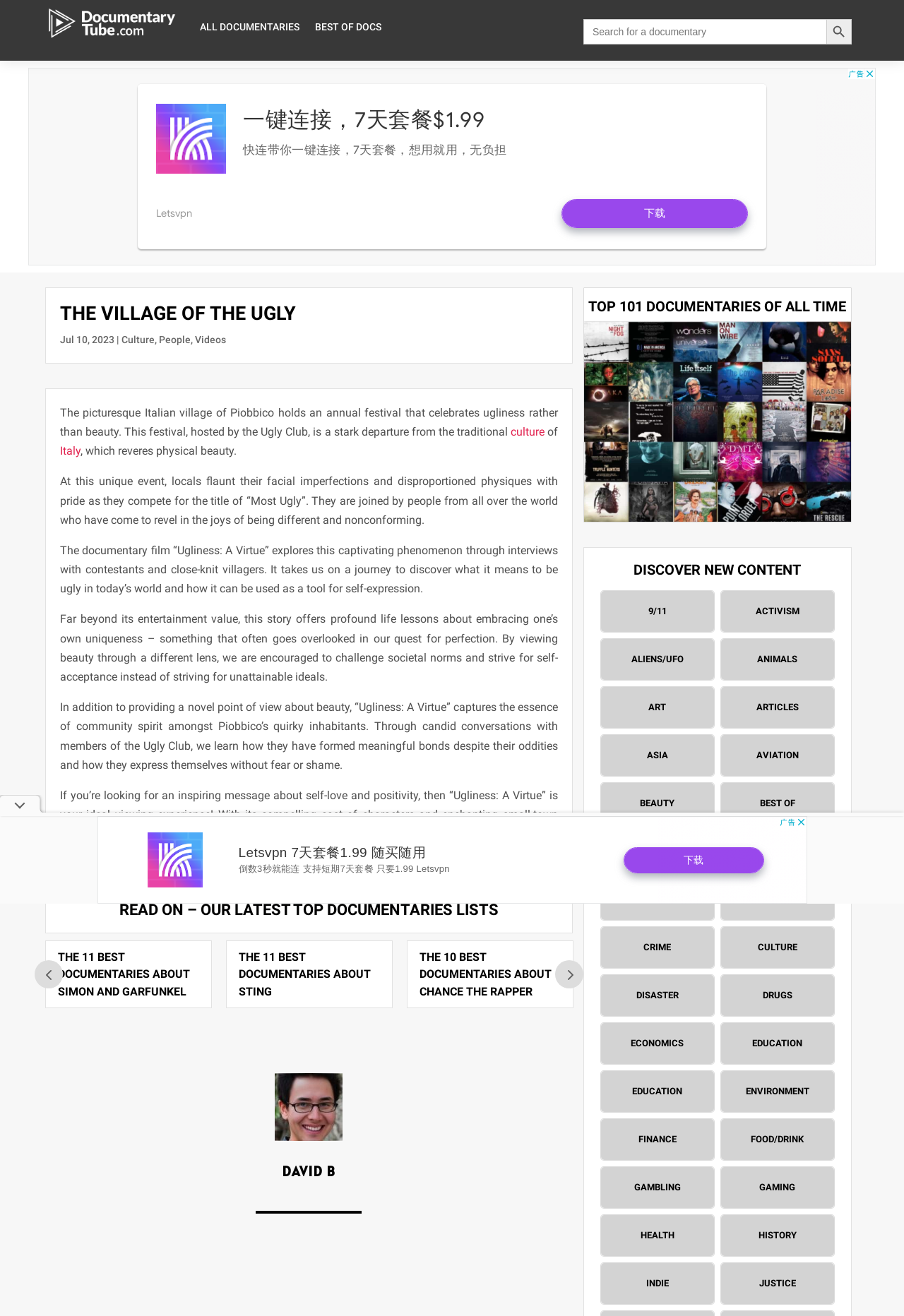Given the description of a UI element: "aria-label="Advertisement" name="aswift_1" title="Advertisement"", identify the bounding box coordinates of the matching element in the webpage screenshot.

[0.031, 0.052, 0.969, 0.202]